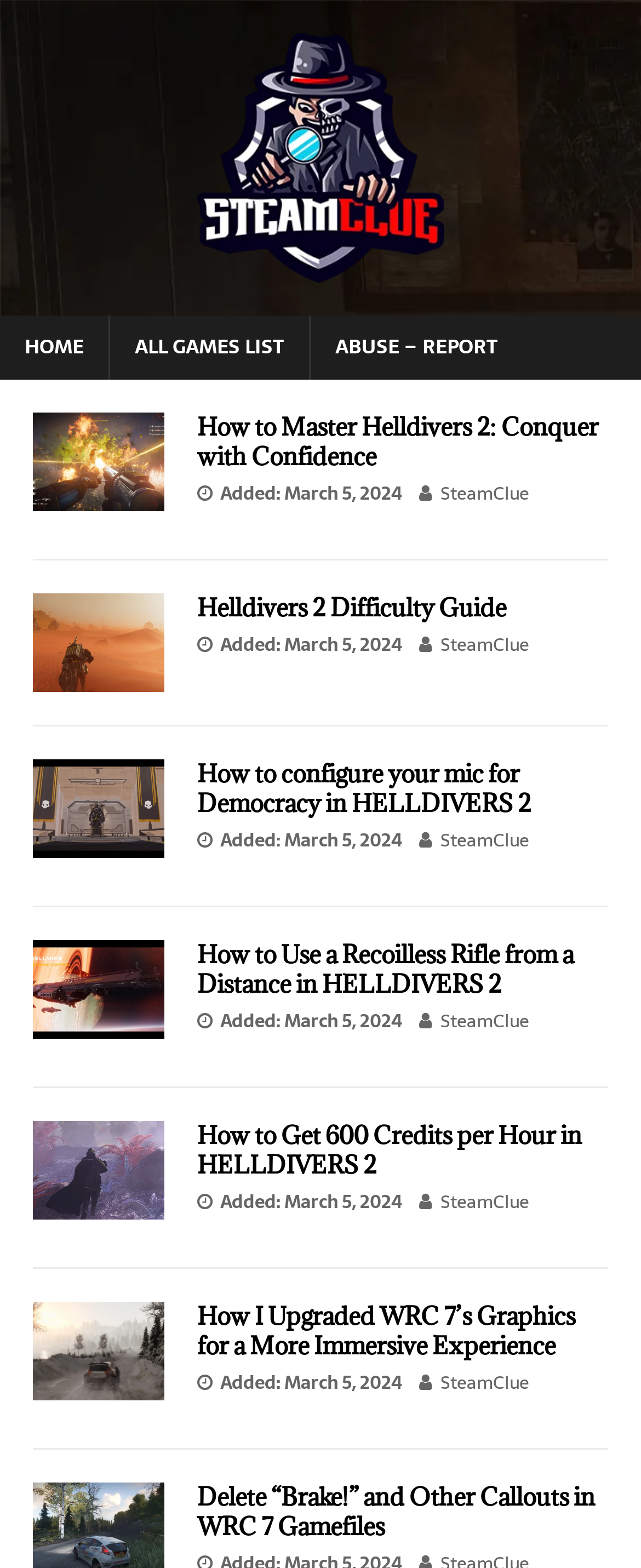What is the date when the articles were added?
Craft a detailed and extensive response to the question.

Each article has a static text element with the text 'Added: March 5, 2024', which indicates that all the articles were added on this date.